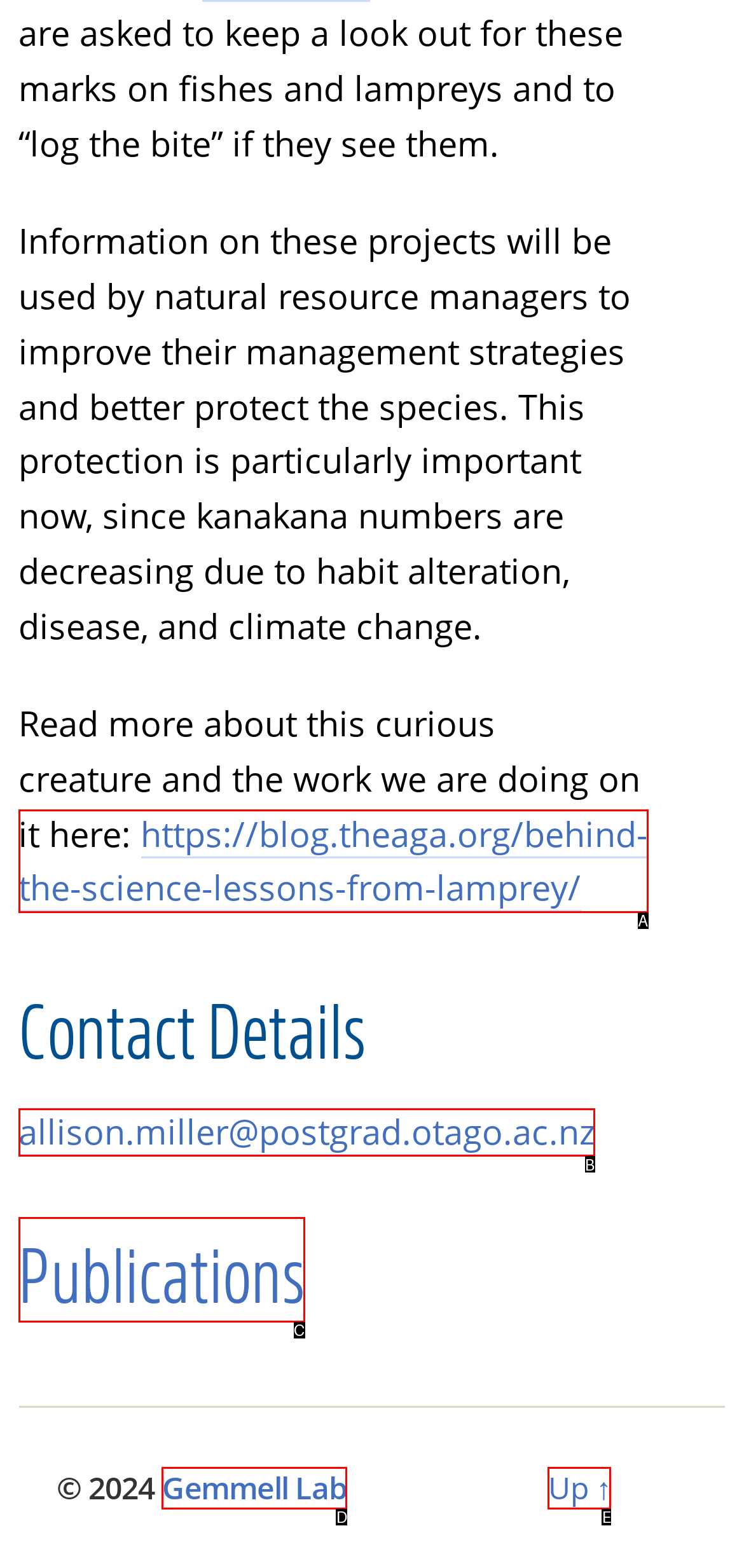Based on the given description: Gemmell Lab, determine which HTML element is the best match. Respond with the letter of the chosen option.

D